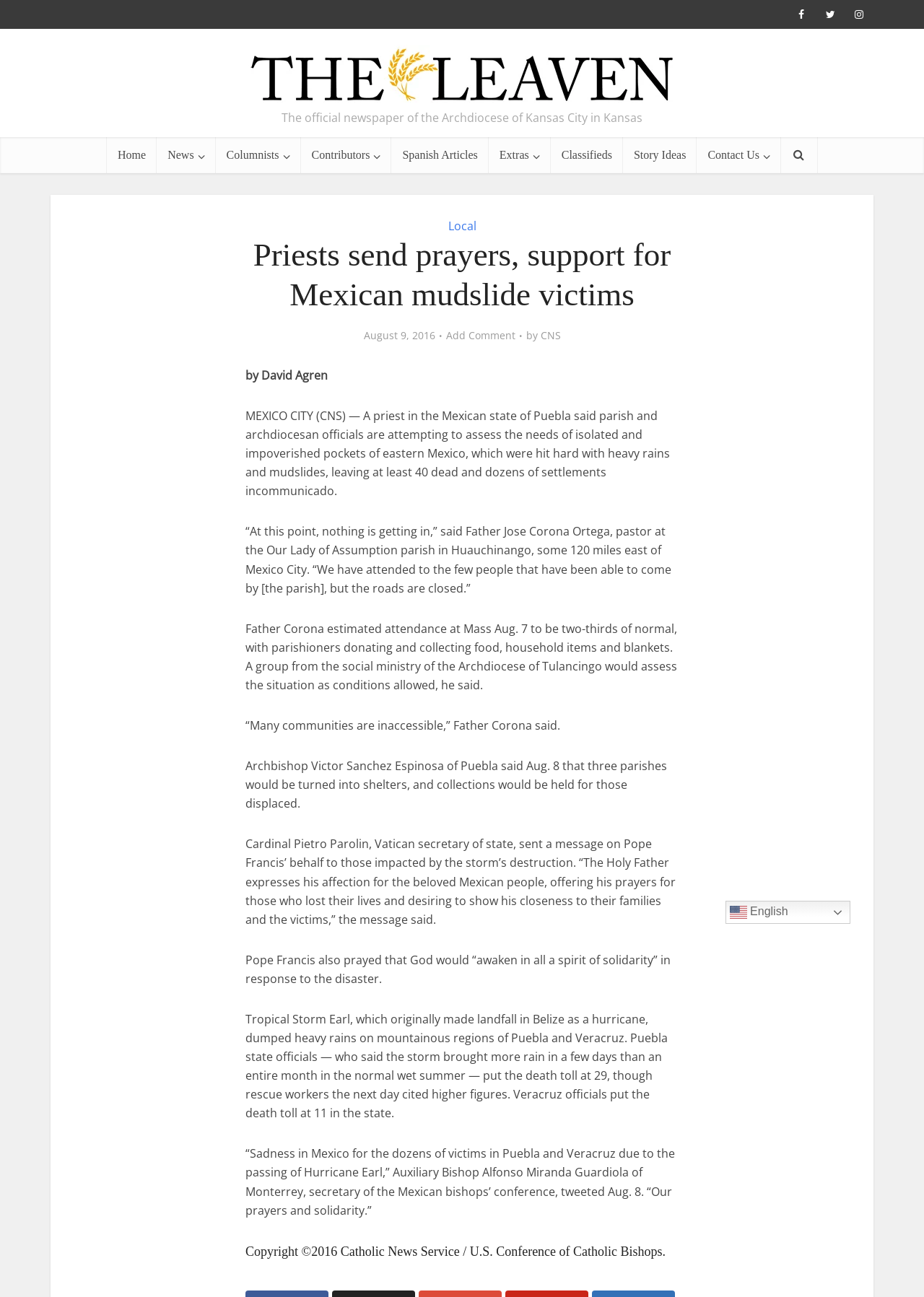Please determine the bounding box coordinates of the area that needs to be clicked to complete this task: 'Click the Home link'. The coordinates must be four float numbers between 0 and 1, formatted as [left, top, right, bottom].

[0.116, 0.106, 0.17, 0.134]